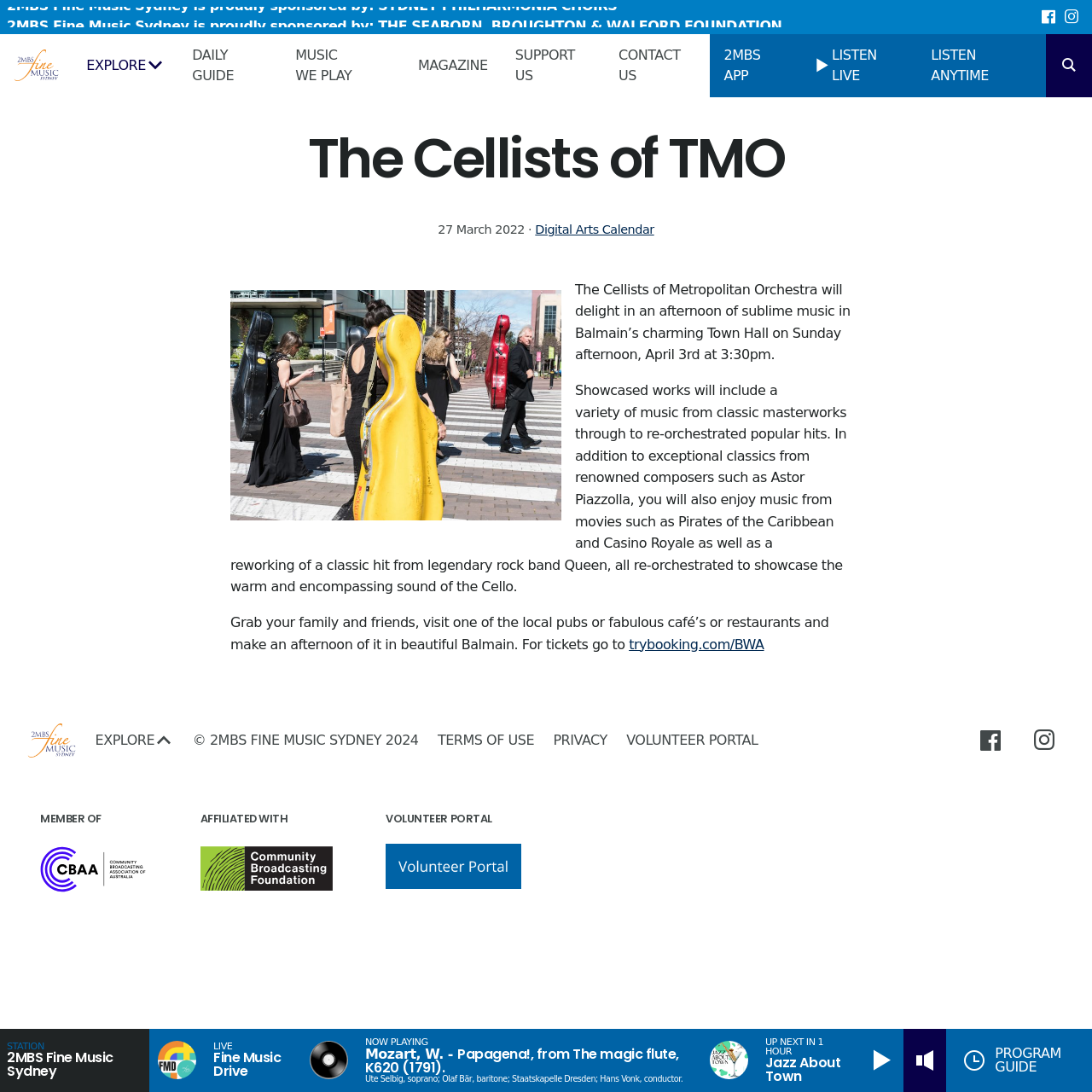Please answer the following question using a single word or phrase: What is the next program scheduled to play?

Jazz About Town